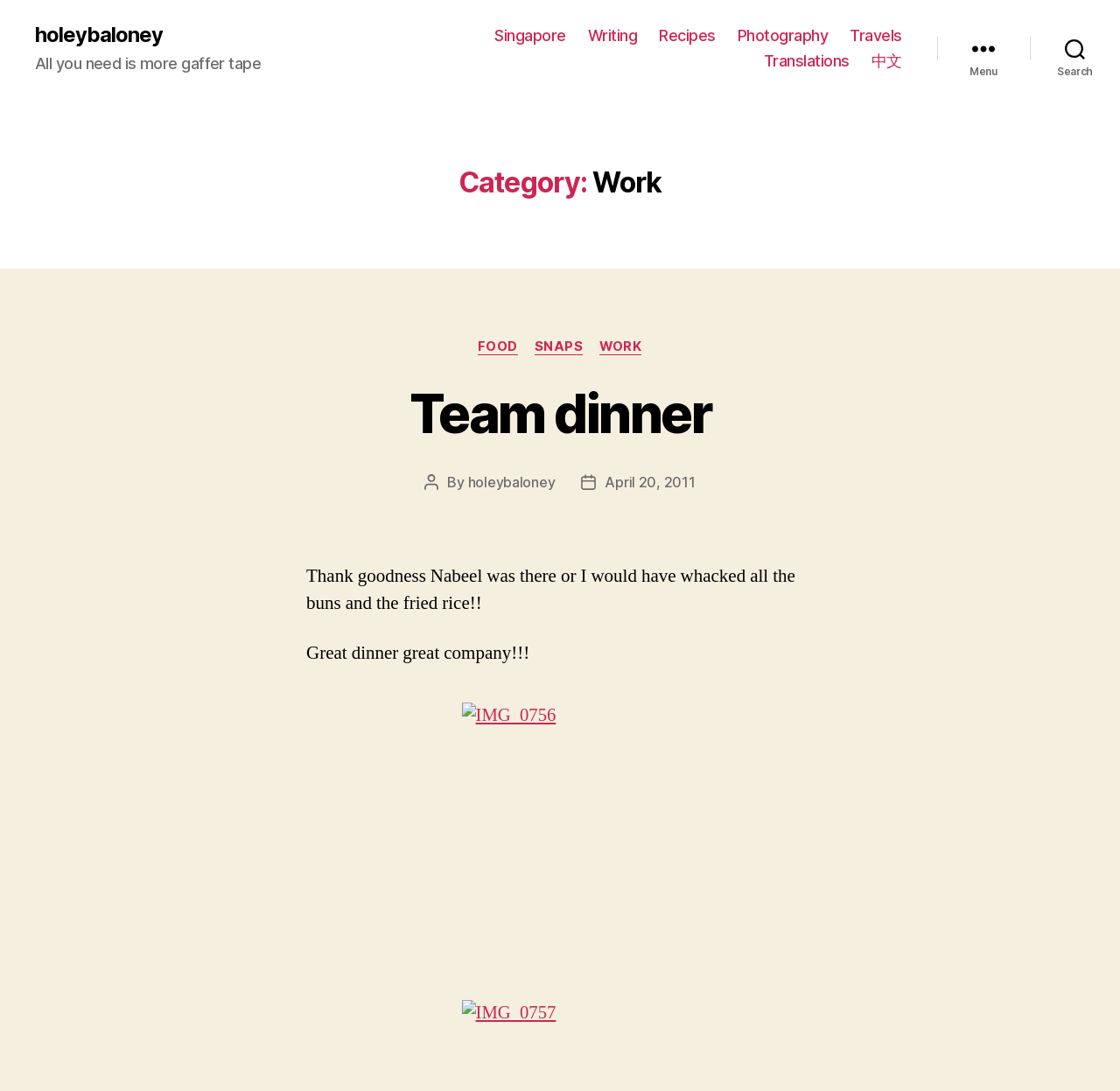Pinpoint the bounding box coordinates of the clickable element needed to complete the instruction: "Click the 'Singapore' link". The coordinates should be provided as four float numbers between 0 and 1: [left, top, right, bottom].

[0.442, 0.024, 0.505, 0.041]